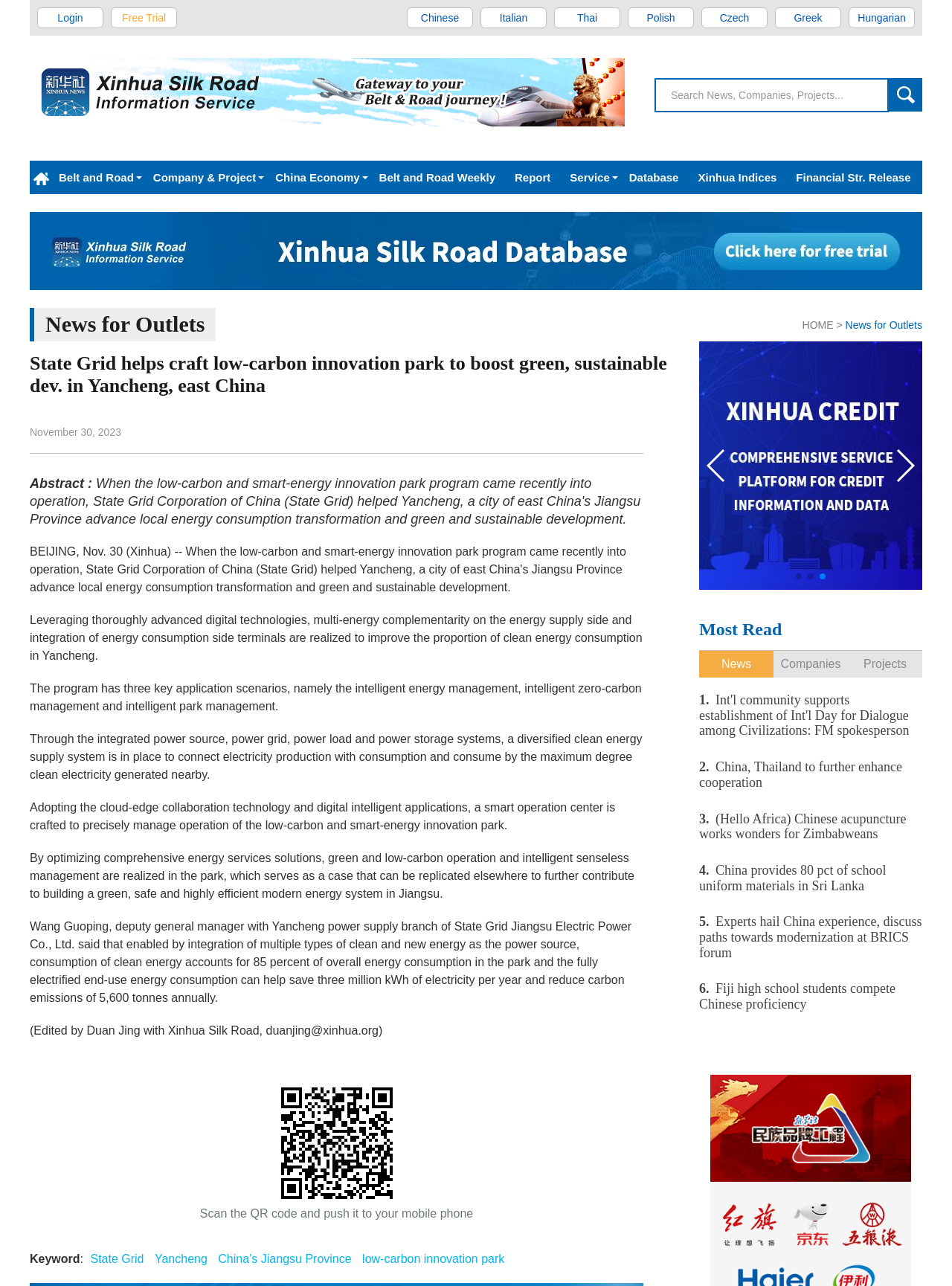Determine the bounding box coordinates for the clickable element to execute this instruction: "View the next slide". Provide the coordinates as four float numbers between 0 and 1, i.e., [left, top, right, bottom].

[0.94, 0.349, 0.961, 0.374]